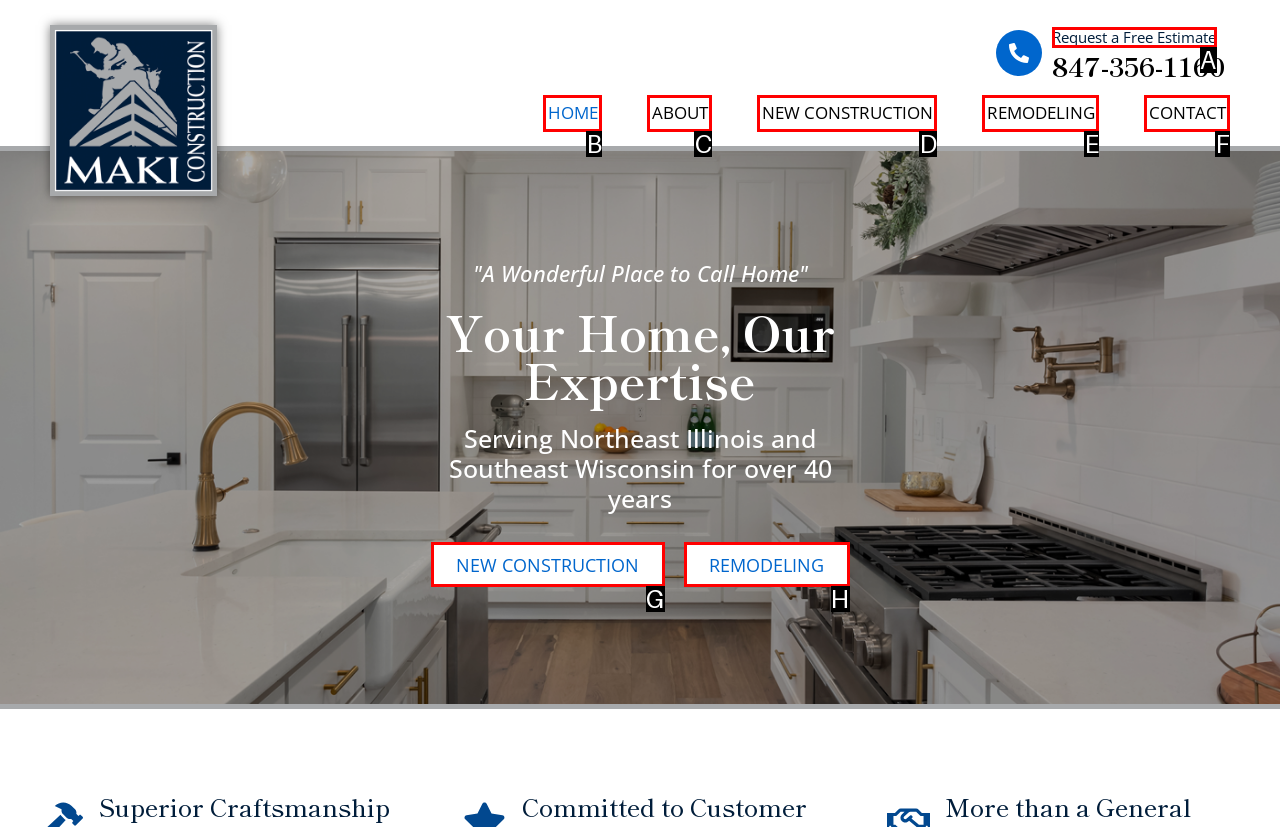Point out the letter of the HTML element you should click on to execute the task: Click the 'Contact Us' link
Reply with the letter from the given options.

None